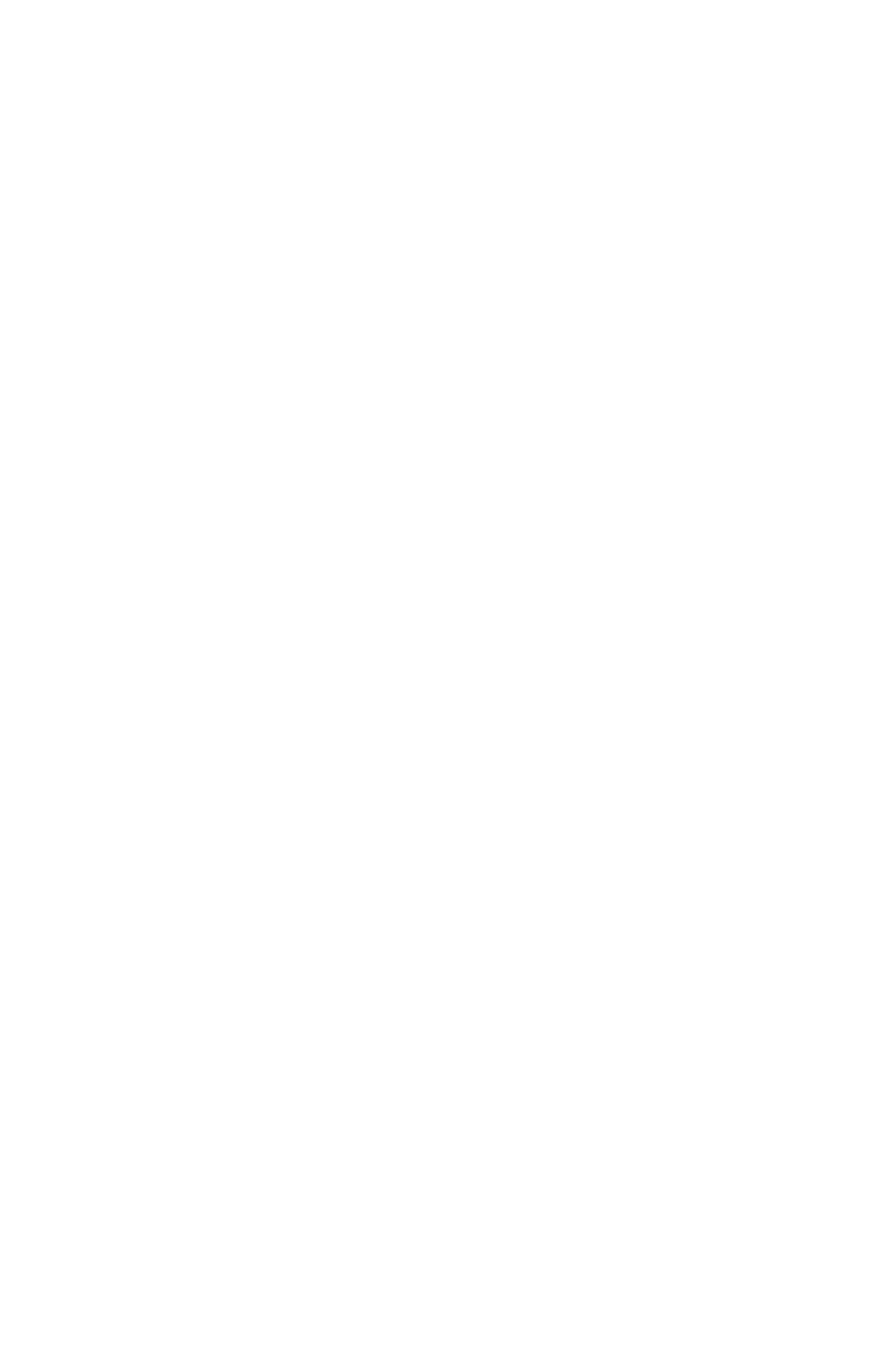When was the article published?
Examine the image and provide an in-depth answer to the question.

The publication date of the article is mentioned as 'August 1, 2023', which is displayed at the bottom of the webpage.